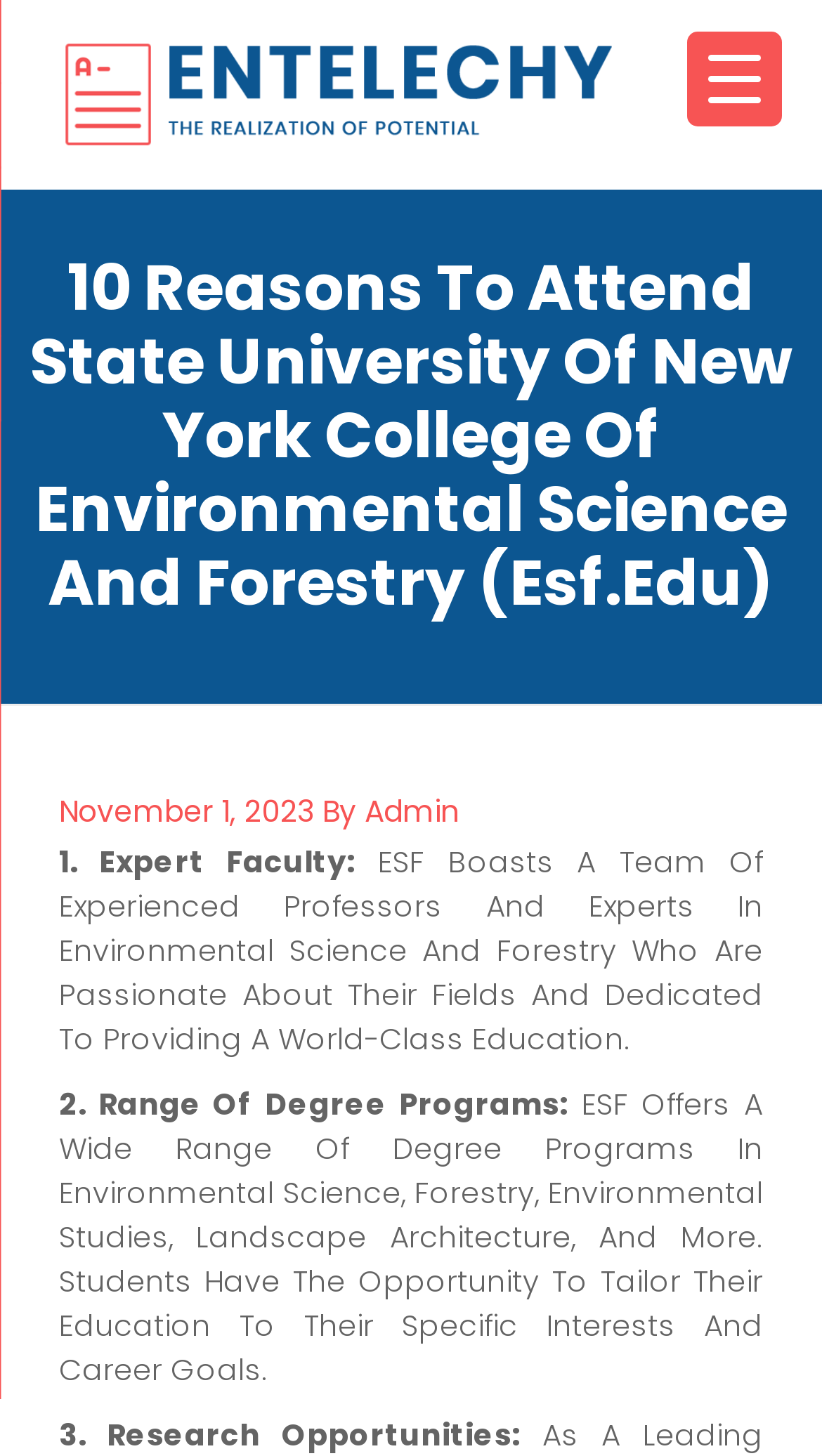Extract the main title from the webpage.

10 Reasons To Attend State University Of New York College Of Environmental Science And Forestry (Esf.Edu)